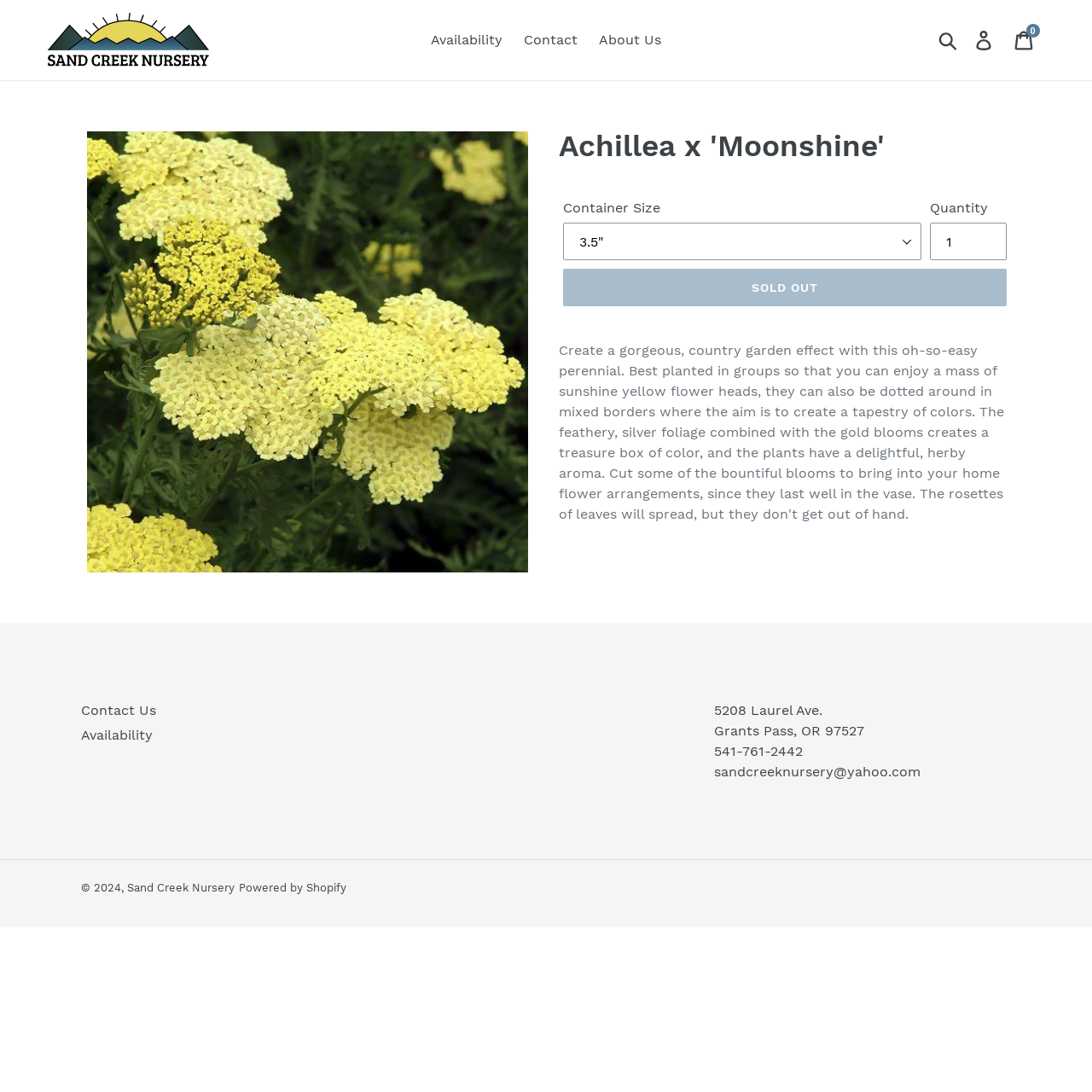Determine the bounding box coordinates for the element that should be clicked to follow this instruction: "Search for products". The coordinates should be given as four float numbers between 0 and 1, in the format [left, top, right, bottom].

[0.855, 0.027, 0.884, 0.047]